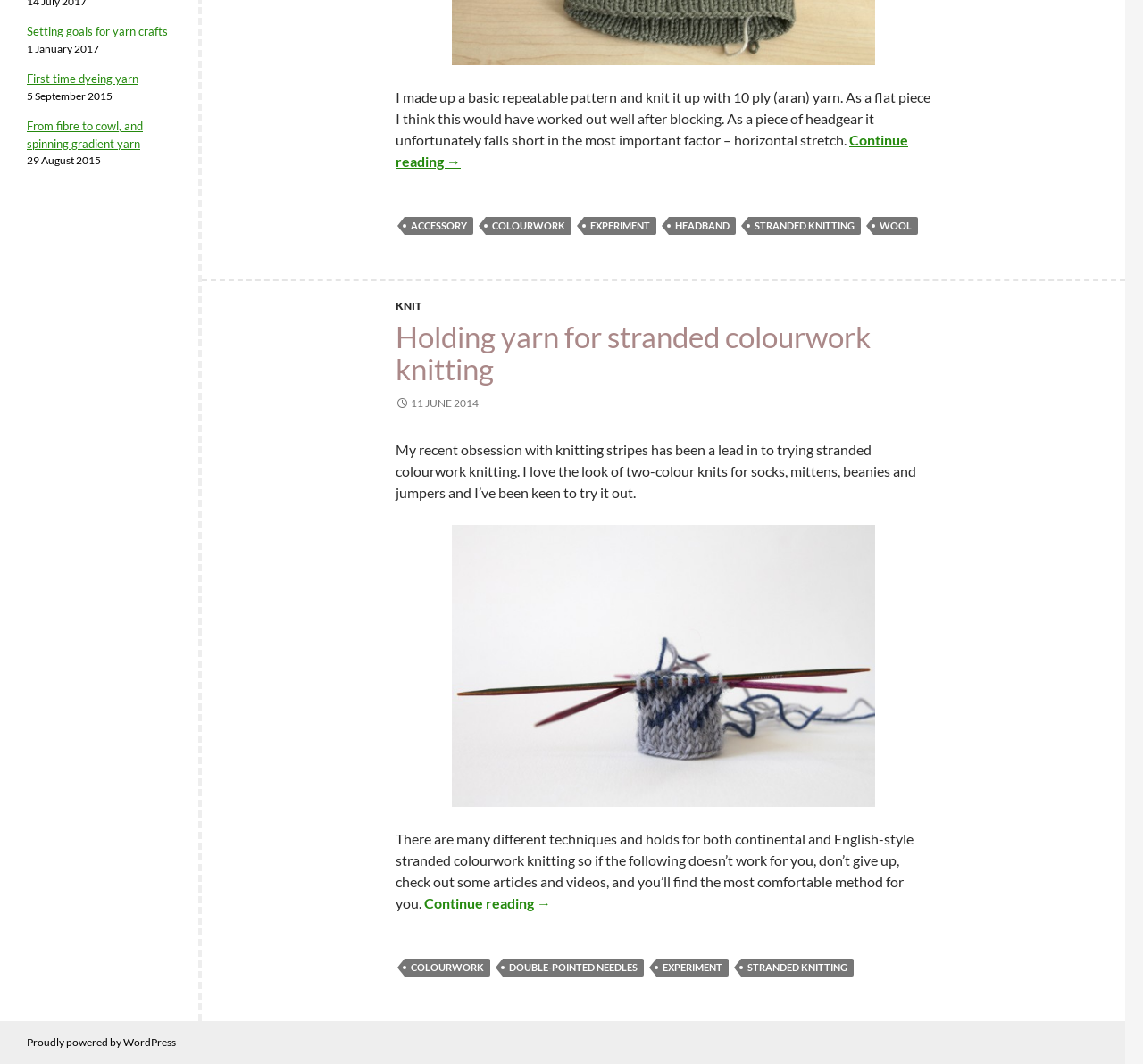Extract the bounding box coordinates for the HTML element that matches this description: "stranded knitting". The coordinates should be four float numbers between 0 and 1, i.e., [left, top, right, bottom].

[0.655, 0.204, 0.753, 0.221]